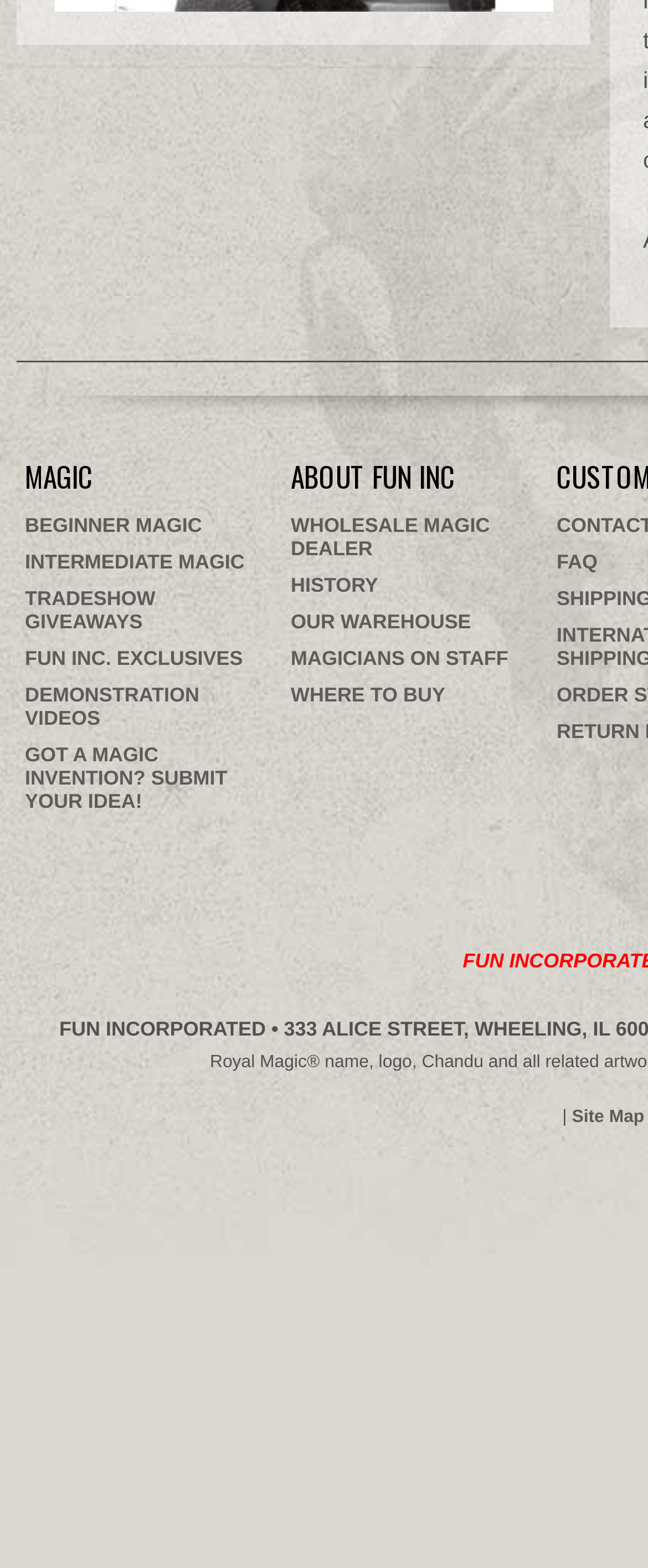What is the purpose of the 'Site Map' link?
Analyze the image and provide a thorough answer to the question.

The 'Site Map' link is typically used to provide a visual representation of the website's structure and content, allowing users to easily navigate and find specific pages or sections on the website.